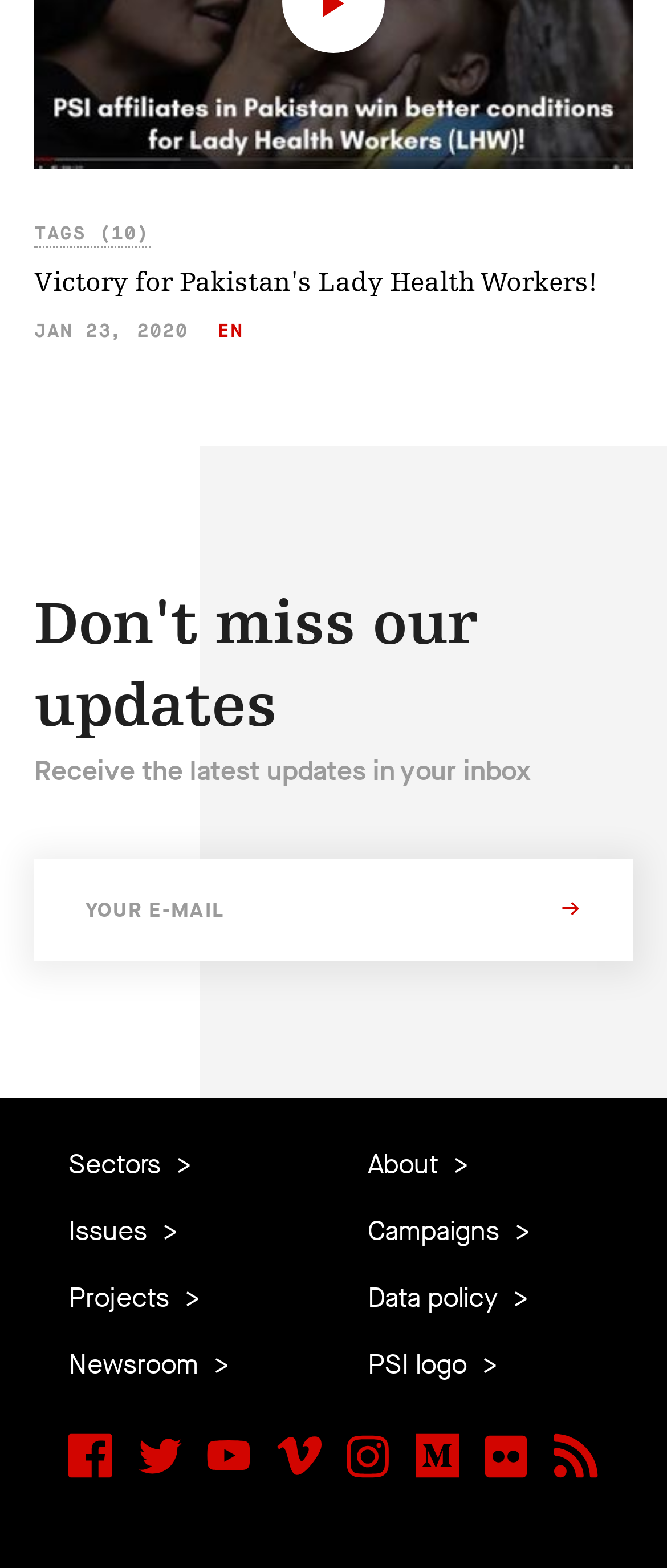Refer to the screenshot and answer the following question in detail:
What is the title of the first article?

The title of the first article can be found in the heading element with the text 'Victory for Pakistan's Lady Health Workers!' which is located at the top of the webpage.